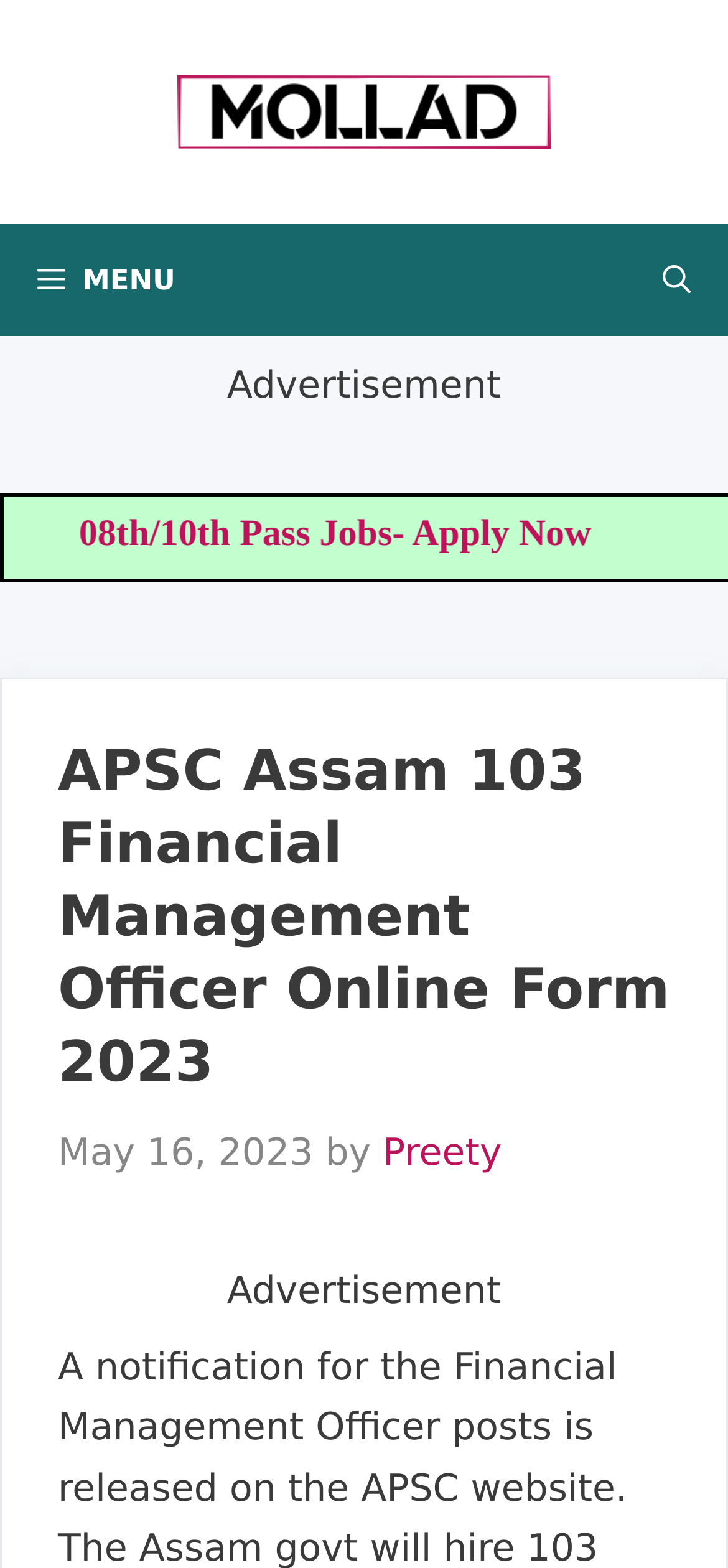Please identify and generate the text content of the webpage's main heading.

APSC Assam 103 Financial Management Officer Online Form 2023